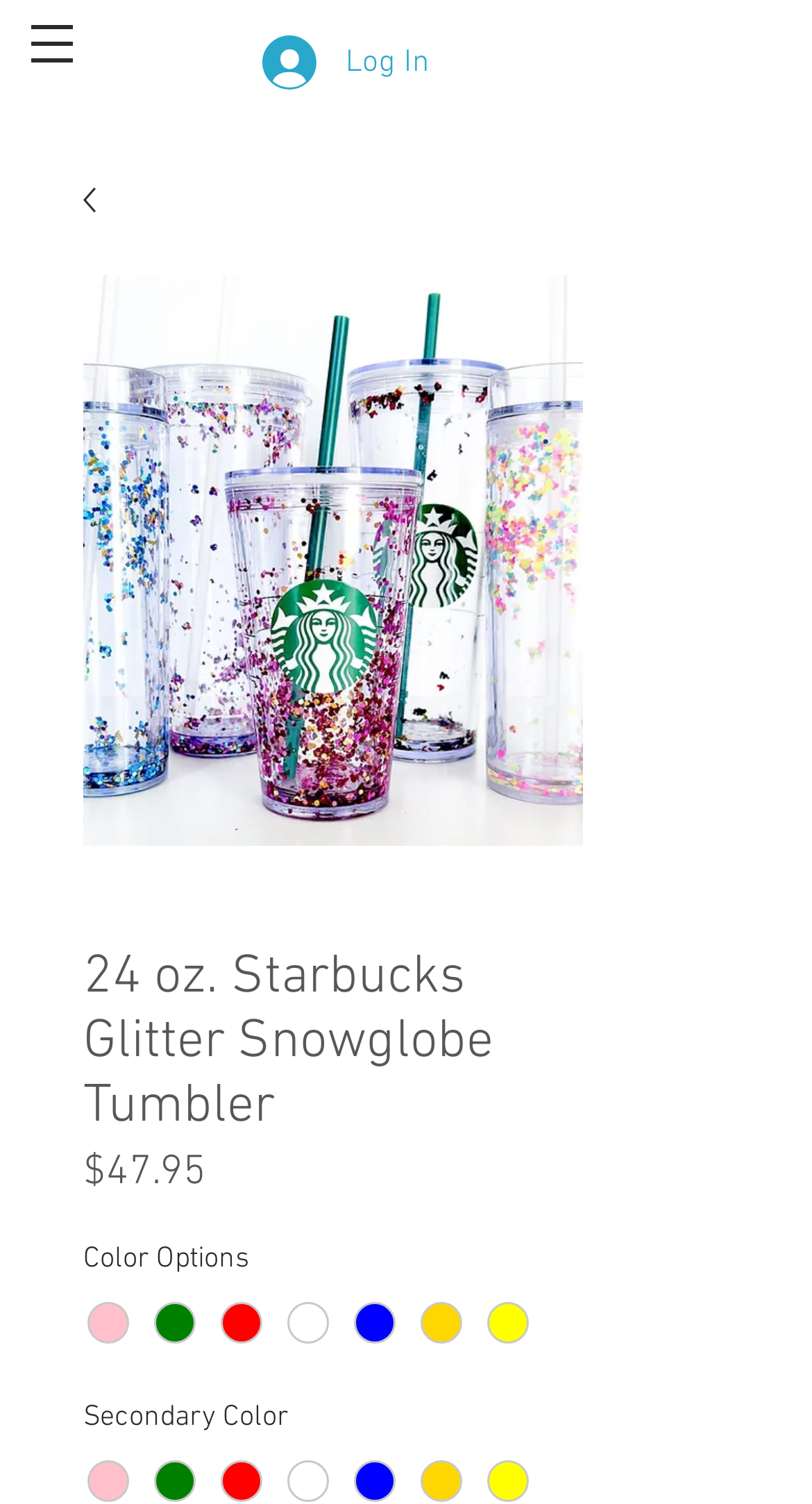Provide a short, one-word or phrase answer to the question below:
Is the 'Log In' button located above or below the product image?

Above